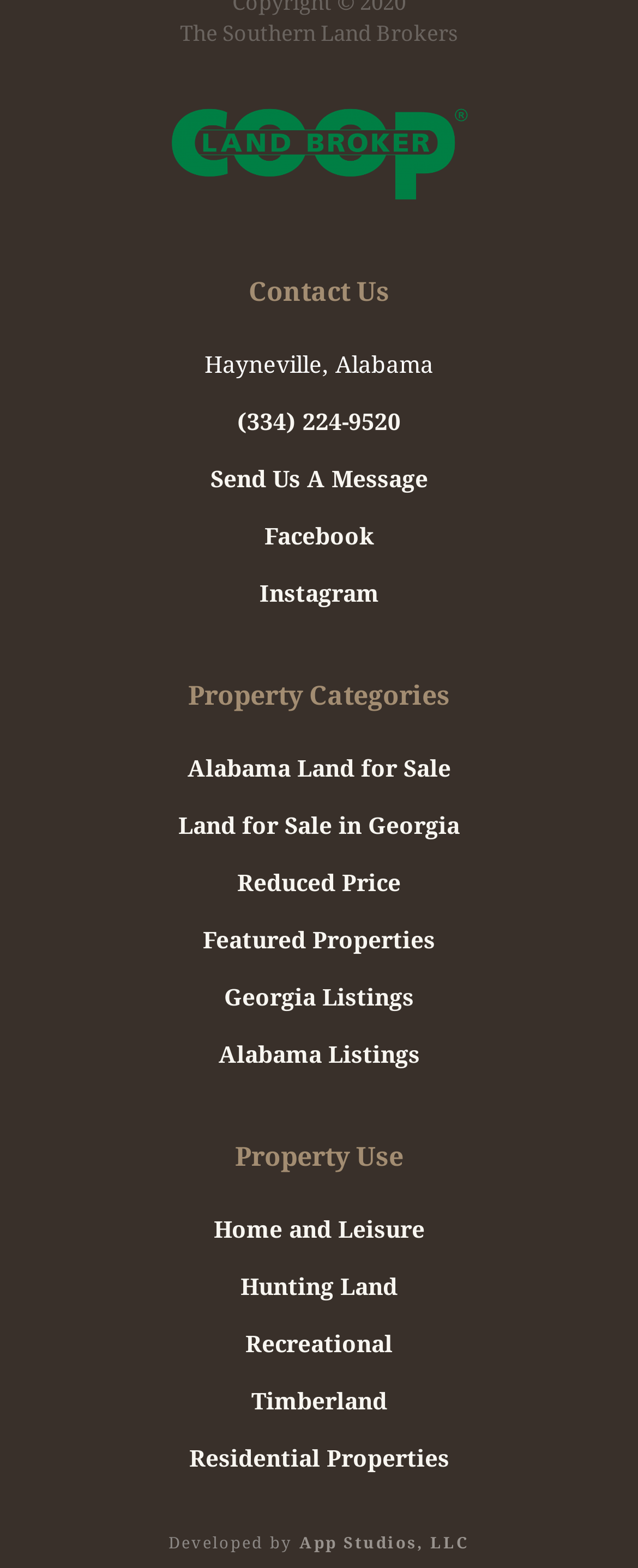Calculate the bounding box coordinates for the UI element based on the following description: "Residential Properties". Ensure the coordinates are four float numbers between 0 and 1, i.e., [left, top, right, bottom].

[0.296, 0.921, 0.704, 0.938]